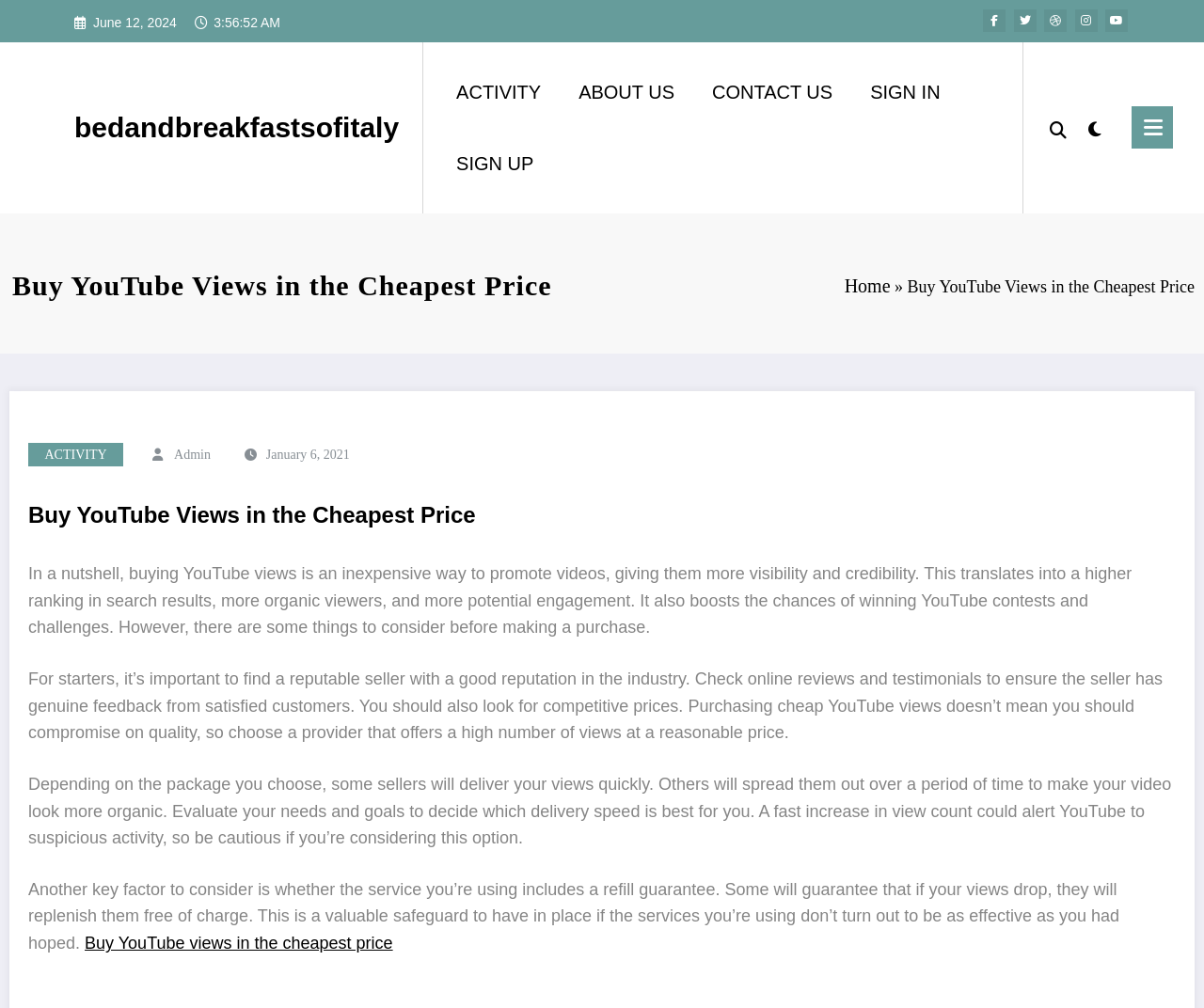Find the bounding box coordinates of the element to click in order to complete the given instruction: "Click on the 'SIGN UP' button."

[0.363, 0.131, 0.459, 0.193]